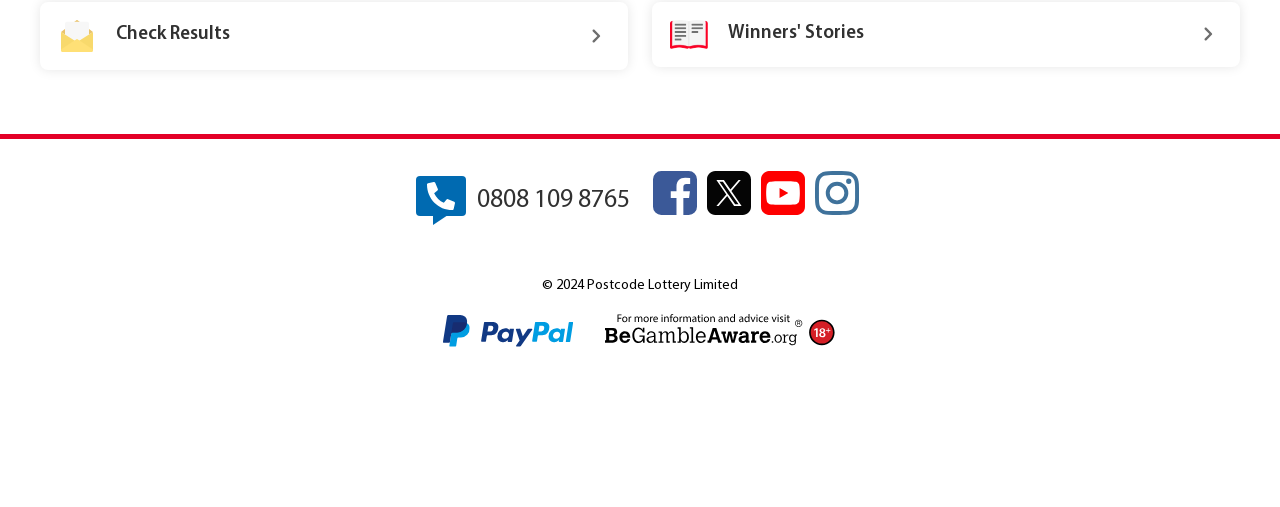Answer this question using a single word or a brief phrase:
What is the copyright year?

2024